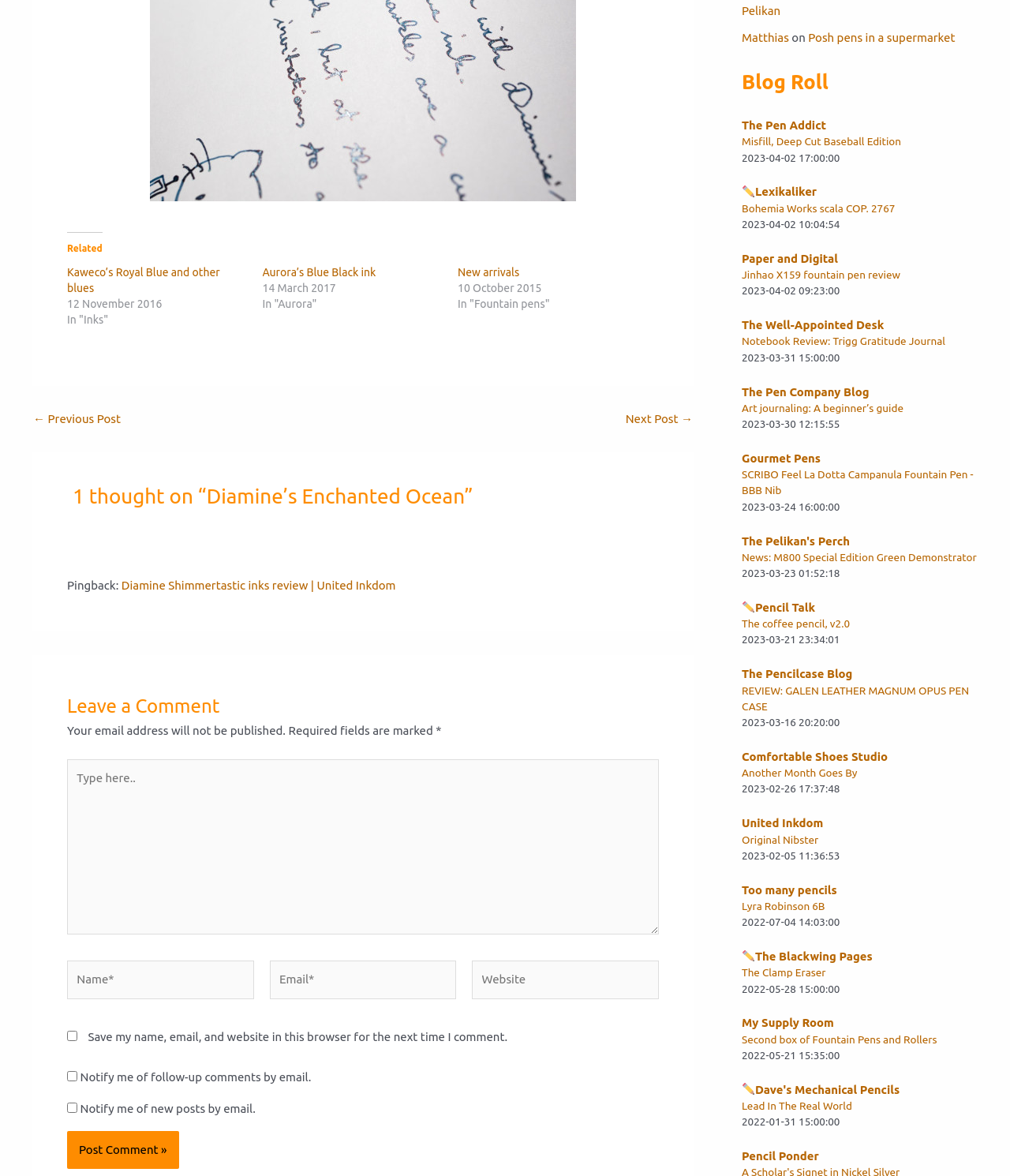Kindly determine the bounding box coordinates of the area that needs to be clicked to fulfill this instruction: "Click on the 'Kaweco’s Royal Blue and other blues' link".

[0.066, 0.226, 0.218, 0.25]